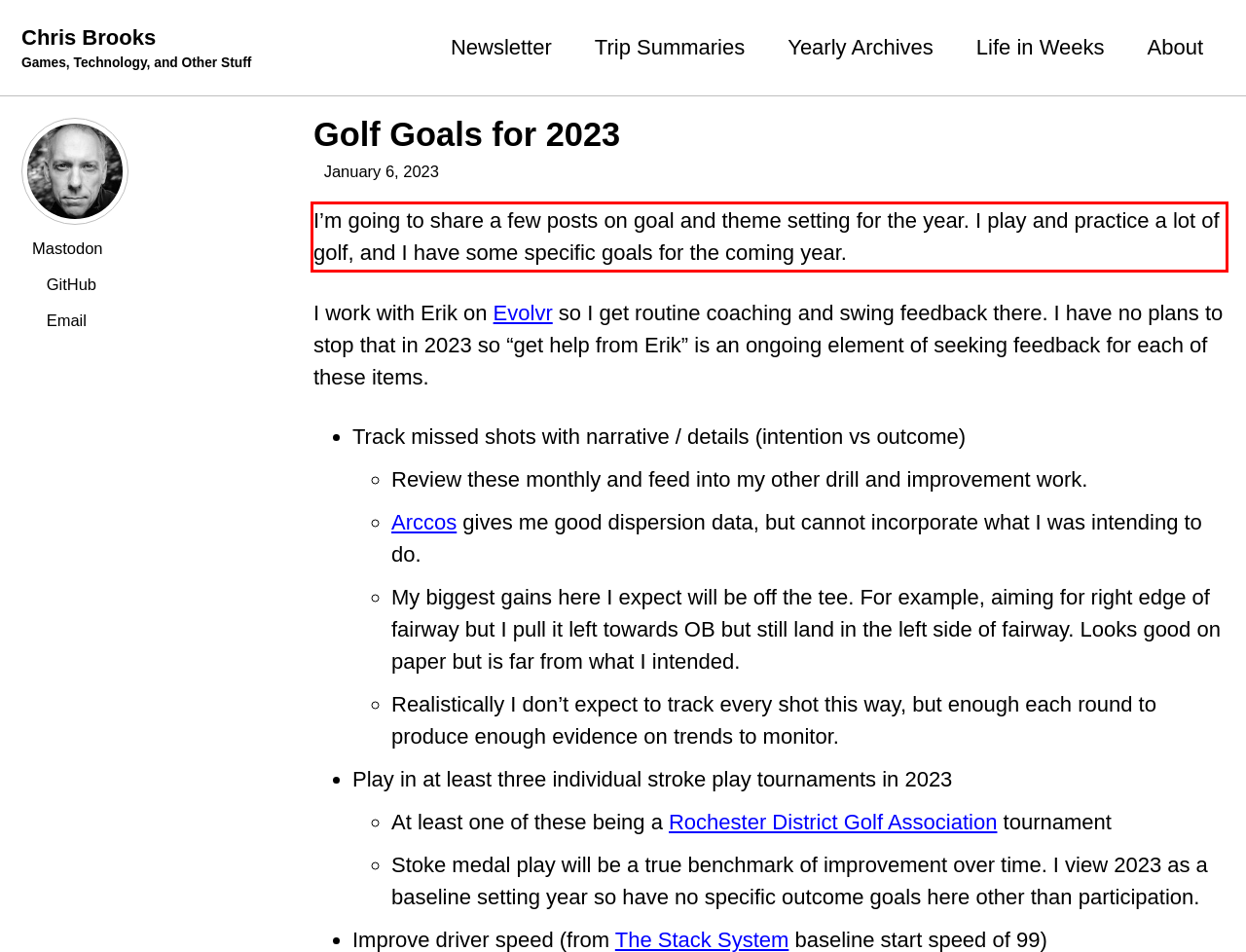Given a screenshot of a webpage with a red bounding box, extract the text content from the UI element inside the red bounding box.

I’m going to share a few posts on goal and theme setting for the year. I play and practice a lot of golf, and I have some specific goals for the coming year.